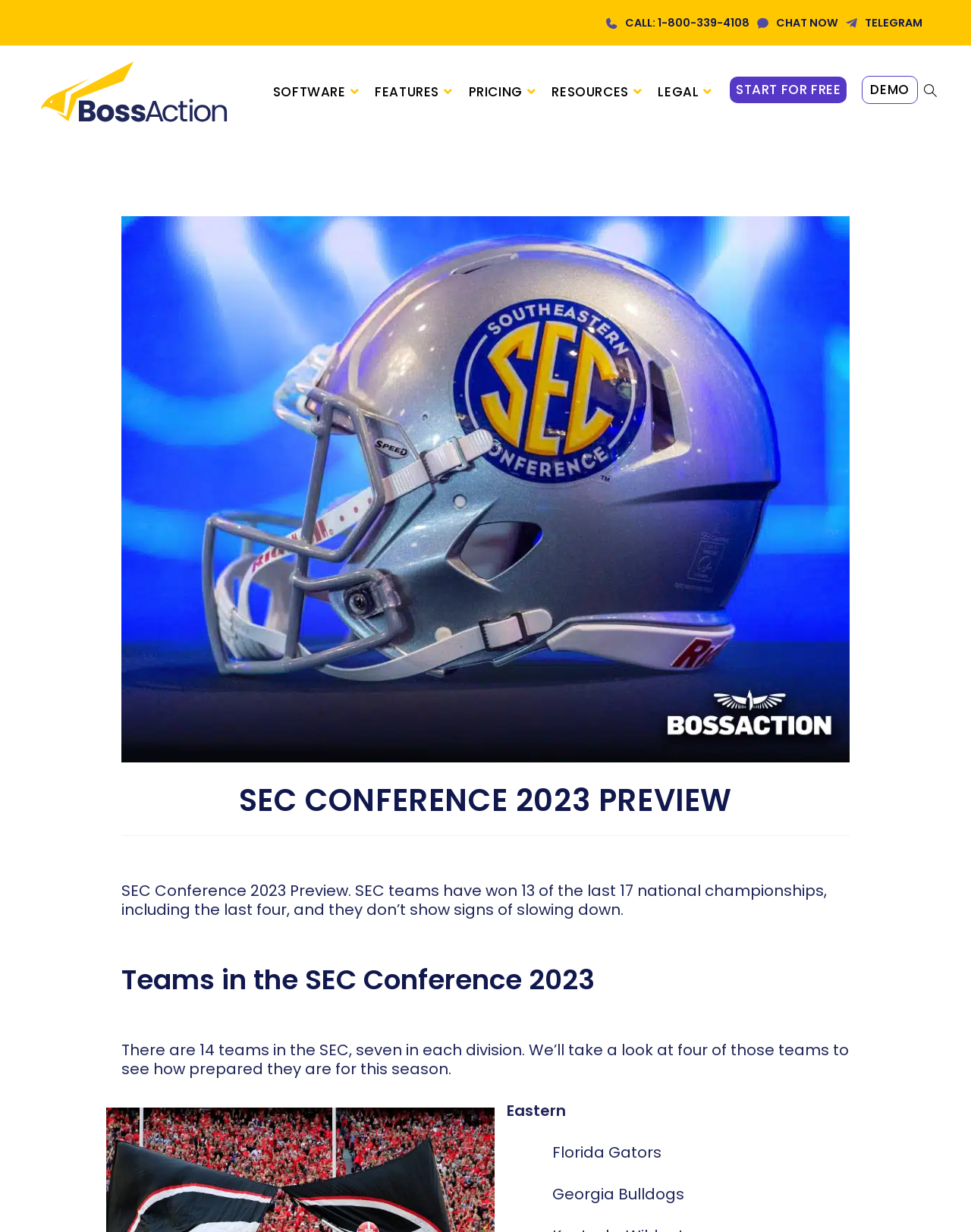Create a detailed narrative of the webpage’s visual and textual elements.

The webpage is about the SEC Conference 2023 Preview, with a focus on the teams' performance in national championships. At the top of the page, there are three links: "CALL: 1-800-339-4108", "CHAT NOW", and "TELEGRAM", aligned horizontally and taking up about a quarter of the page width. Below these links, there is a layout table with a link to "BossAction" accompanied by an image of the same name.

On the top navigation bar, there are six links: "SOFTWARE", "FEATURES", "PRICING", "RESOURCES", "LEGAL", and "START FOR FREE", spaced evenly apart. To the right of these links, there are two more links: "DEMO" and "TOGGLE WEBSITE SEARCH".

The main content of the page is divided into sections. The first section has a heading "SEC CONFERENCE 2023 PREVIEW" and a paragraph of text that summarizes the performance of SEC teams in national championships. Below this section, there is an image that takes up most of the page width.

The next section has a heading "Teams in the SEC Conference 2023" and a paragraph of text that introduces the 14 teams in the SEC. This is followed by a section that highlights four teams, with a heading "Eastern" and two team names, "Florida Gators" and "Georgia Bulldogs", listed below.

Overall, the webpage has a clean layout with clear headings and concise text, making it easy to navigate and understand the content.